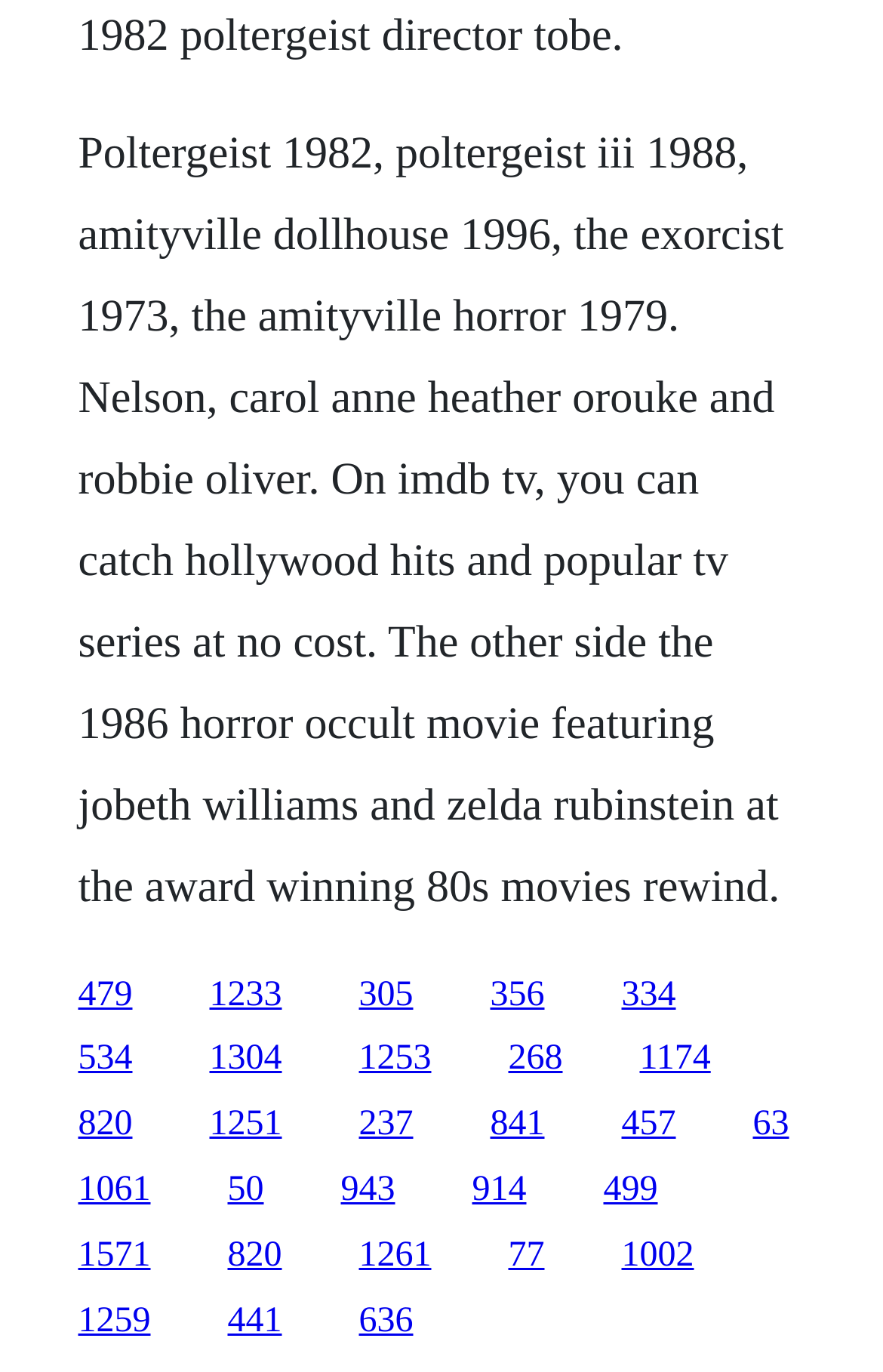Please indicate the bounding box coordinates of the element's region to be clicked to achieve the instruction: "Go to the page of The Amityville Horror 1979". Provide the coordinates as four float numbers between 0 and 1, i.e., [left, top, right, bottom].

[0.704, 0.711, 0.765, 0.739]